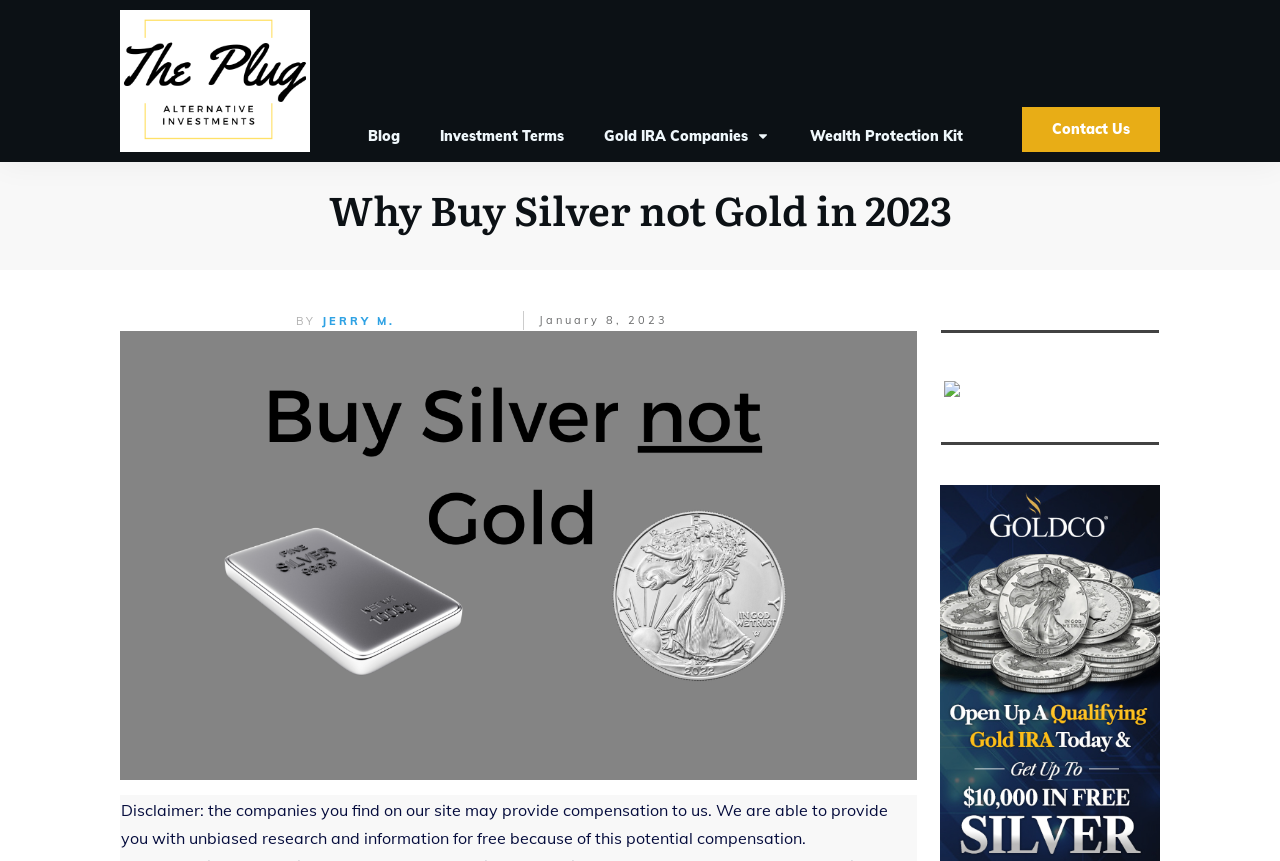Give a one-word or phrase response to the following question: What is the date of the article?

January 8, 2023